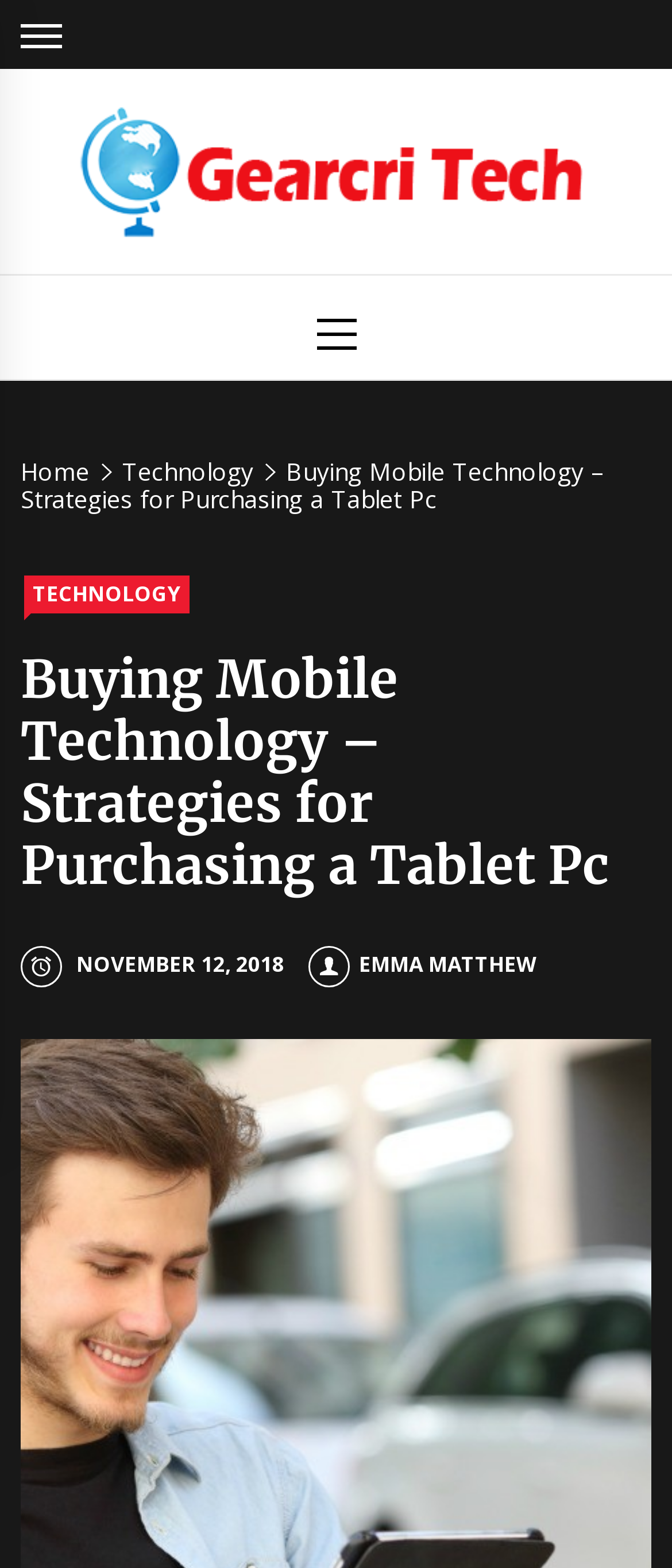Please give a concise answer to this question using a single word or phrase: 
What is the name of the blog?

Gear CRI Tech